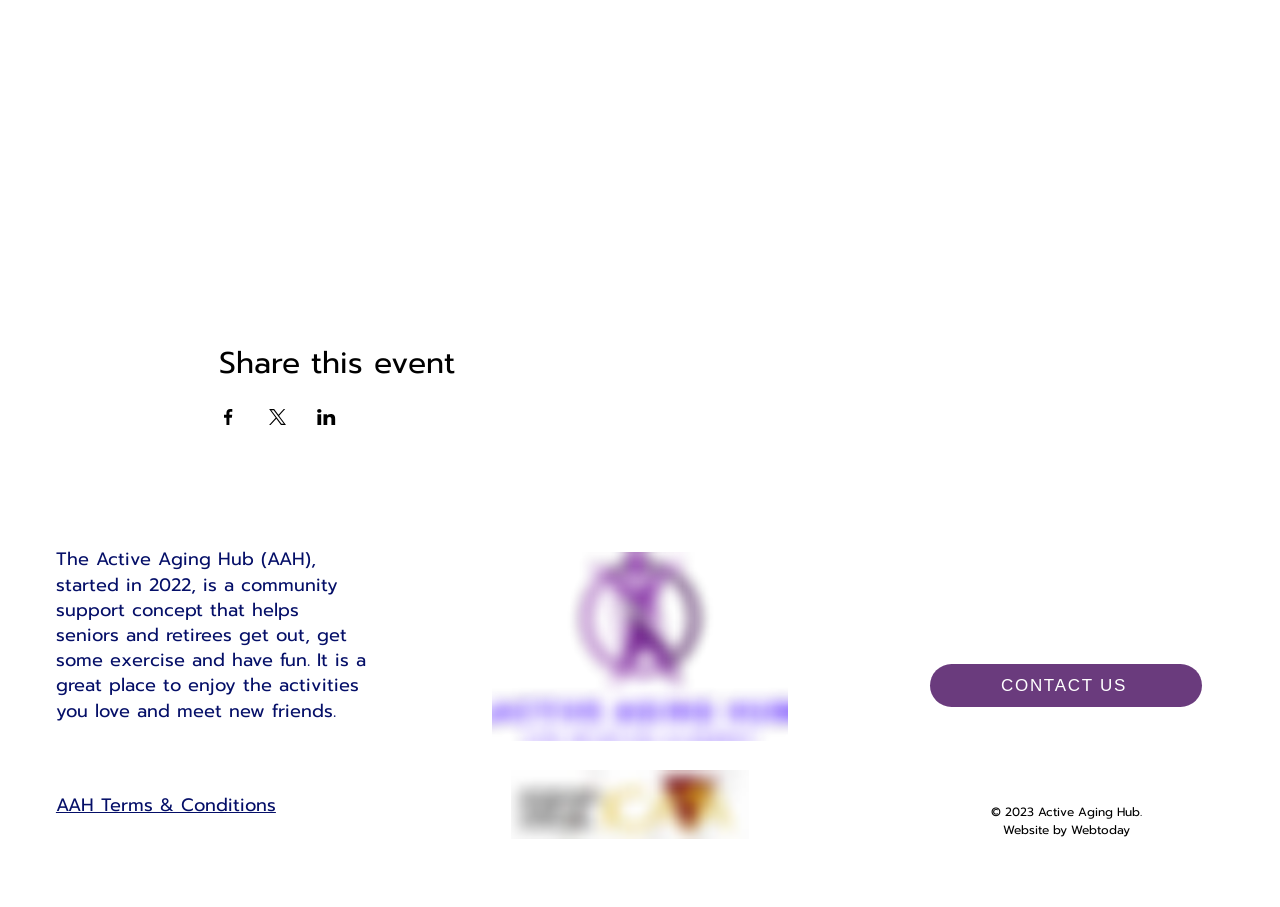What is the year of the copyright?
Answer the question with a detailed explanation, including all necessary information.

I found the answer by reading the StaticText element with the ID 189, which contains the copyright information '© 2023 Active Aging Hub.'.